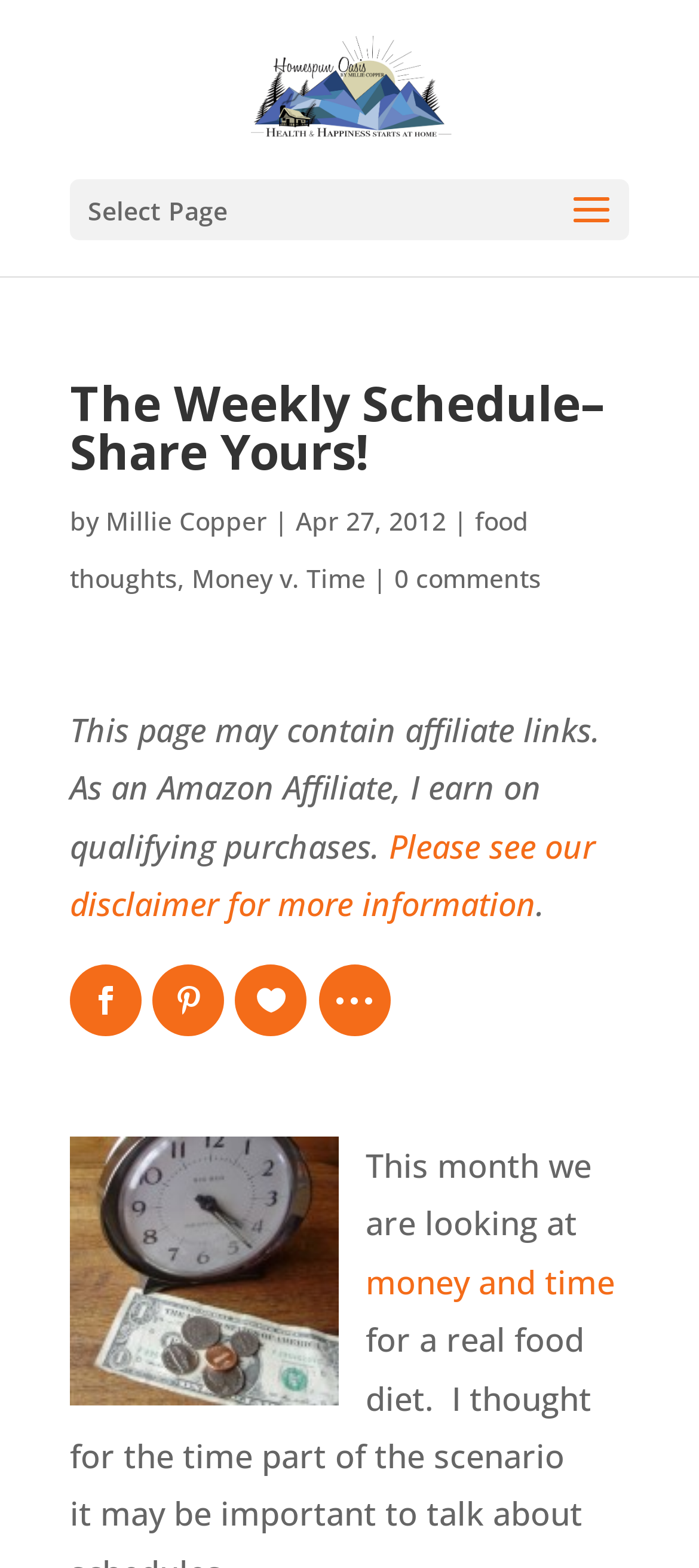Locate the UI element that matches the description Money v. Time in the webpage screenshot. Return the bounding box coordinates in the format (top-left x, top-left y, bottom-right x, bottom-right y), with values ranging from 0 to 1.

[0.274, 0.358, 0.523, 0.38]